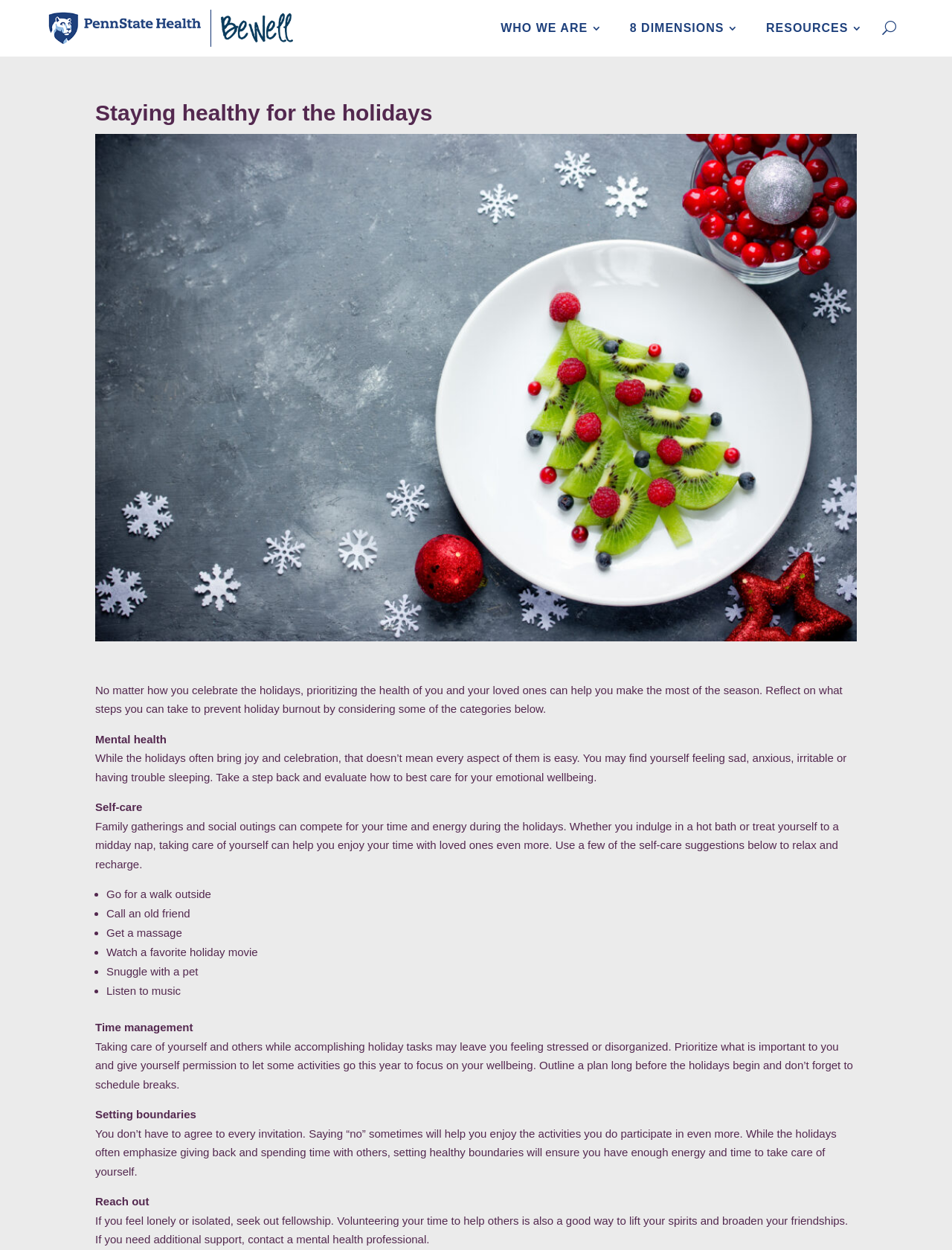Identify and provide the bounding box coordinates of the UI element described: "Resources". The coordinates should be formatted as [left, top, right, bottom], with each number being a float between 0 and 1.

[0.805, 0.016, 0.907, 0.034]